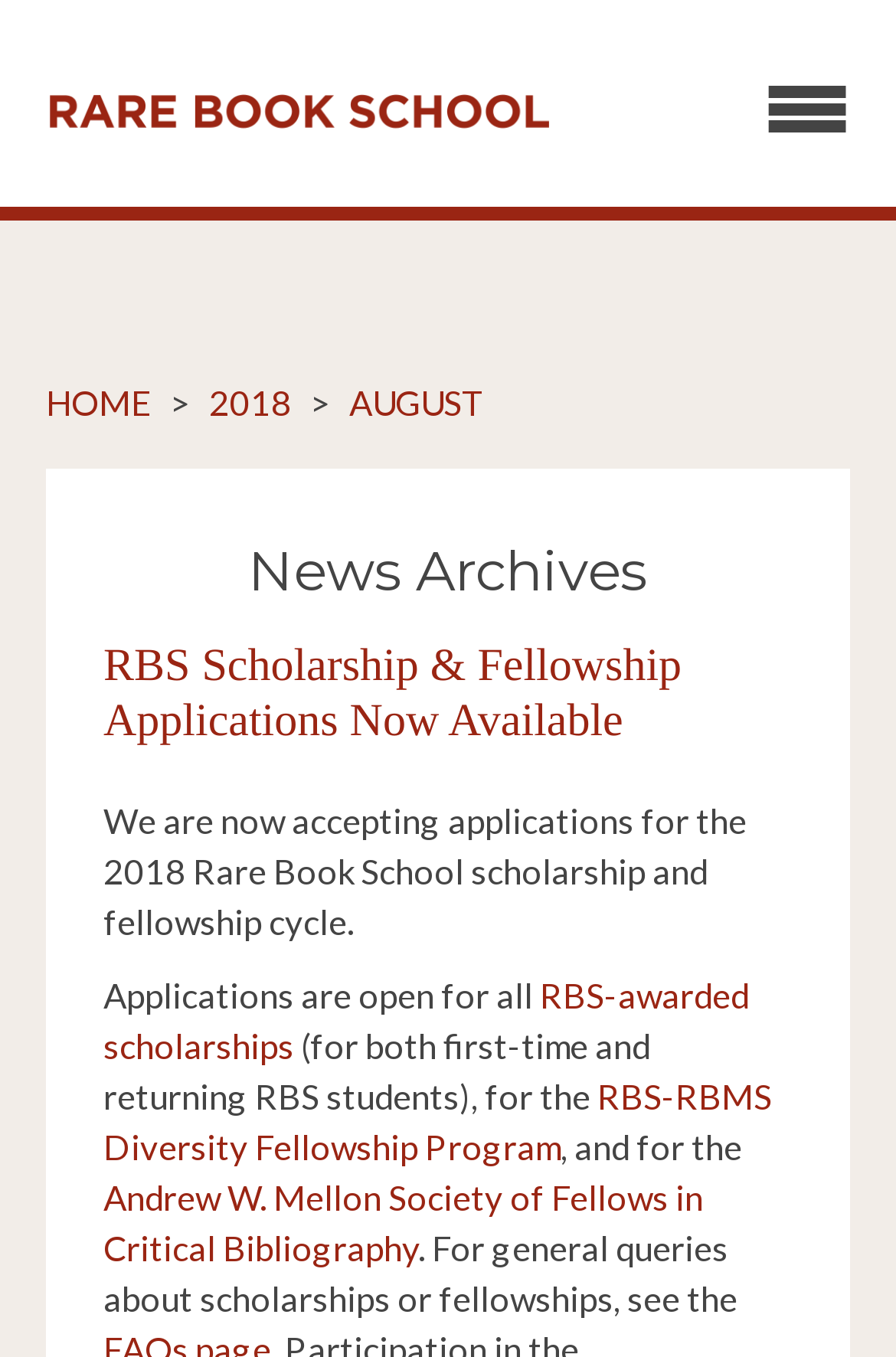Determine the bounding box coordinates for the region that must be clicked to execute the following instruction: "visit the Rare Book School website".

[0.051, 0.068, 0.615, 0.097]